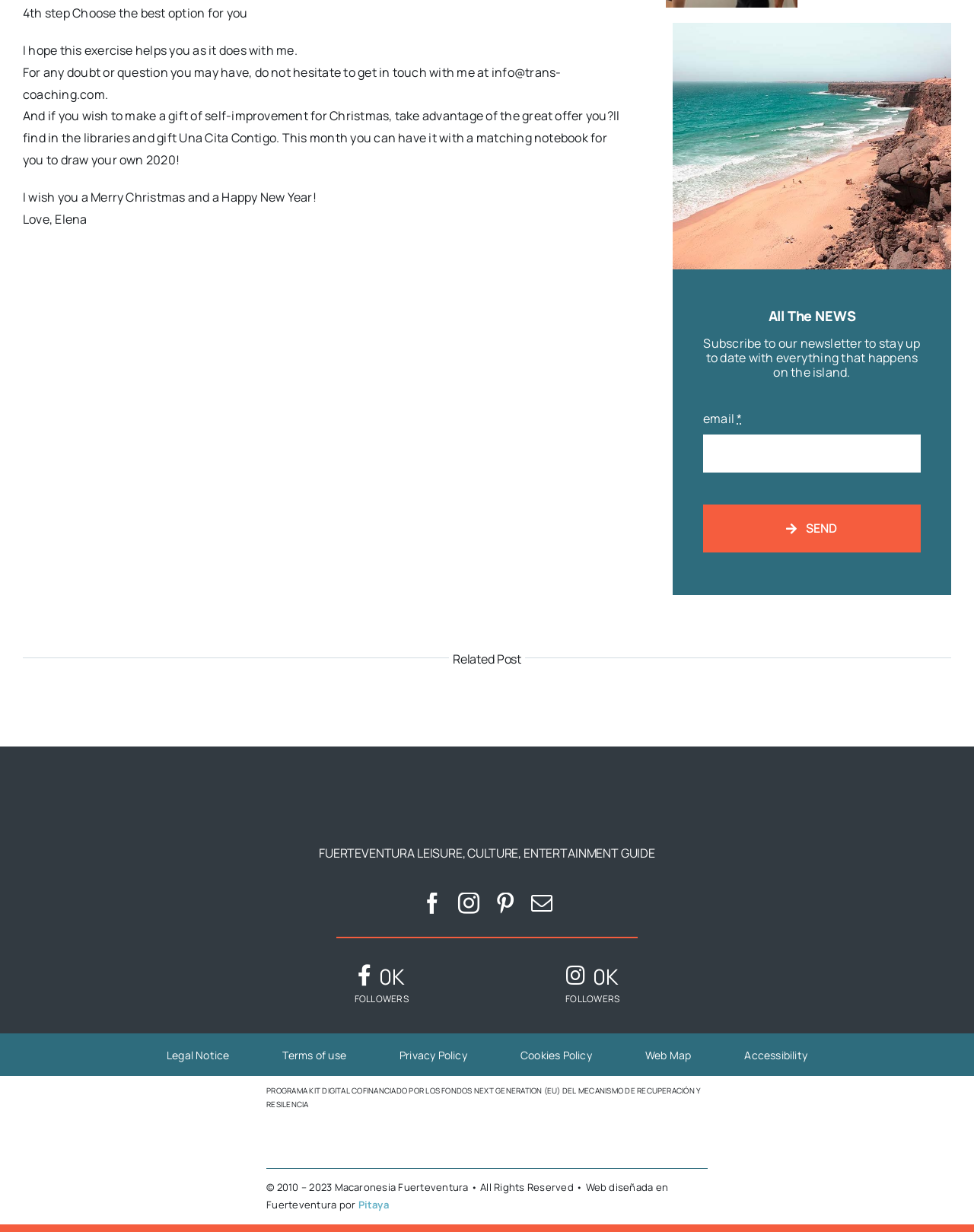What is the name of the person wishing Merry Christmas?
Use the information from the screenshot to give a comprehensive response to the question.

The answer can be found in the StaticText element with the text 'Love, Elena' which is located at the bottom of the webpage, indicating that Elena is the person wishing Merry Christmas and a Happy New Year.